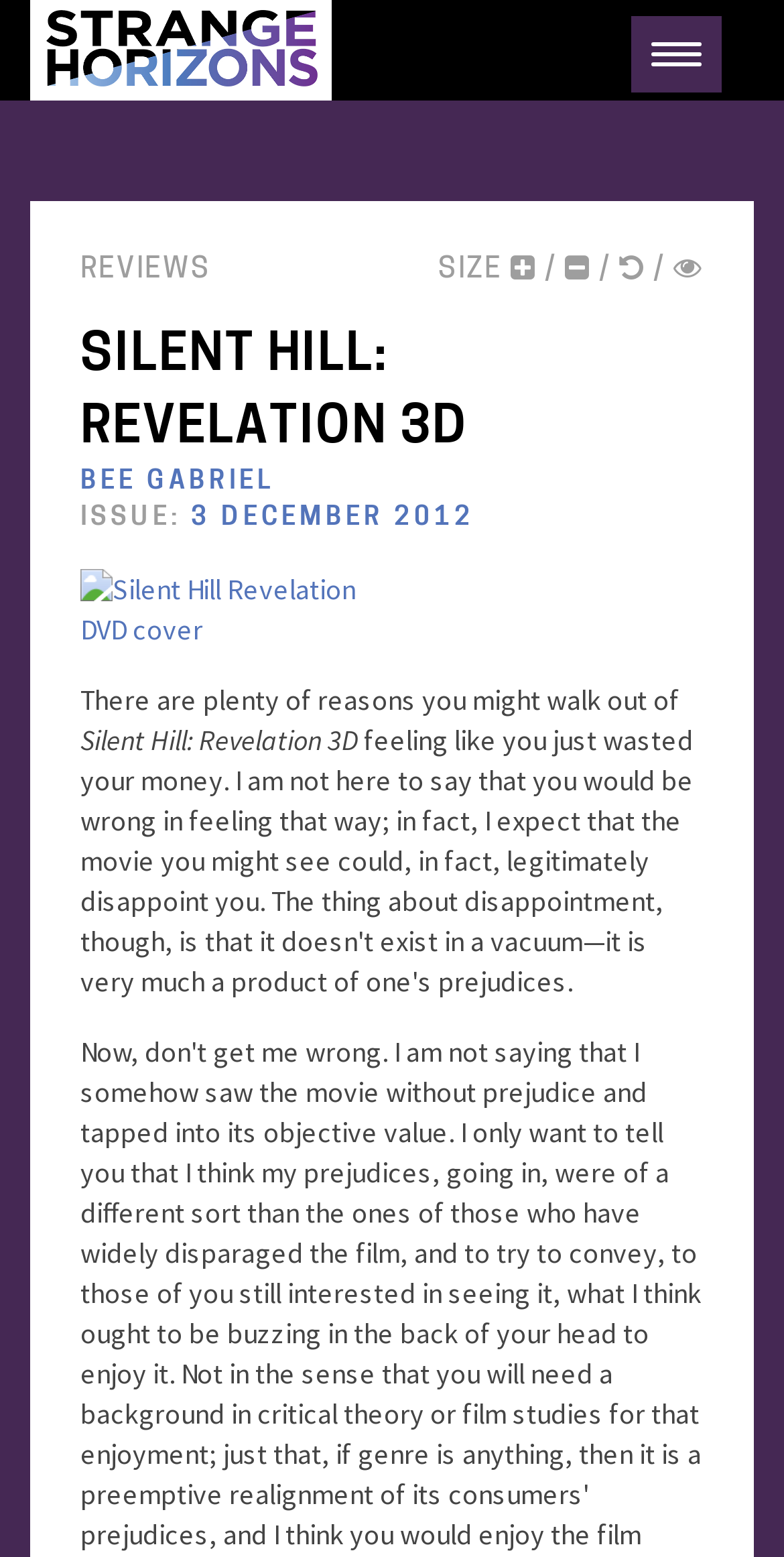What is the title of the review?
Answer the question with a single word or phrase derived from the image.

Silent Hill: Revelation 3D